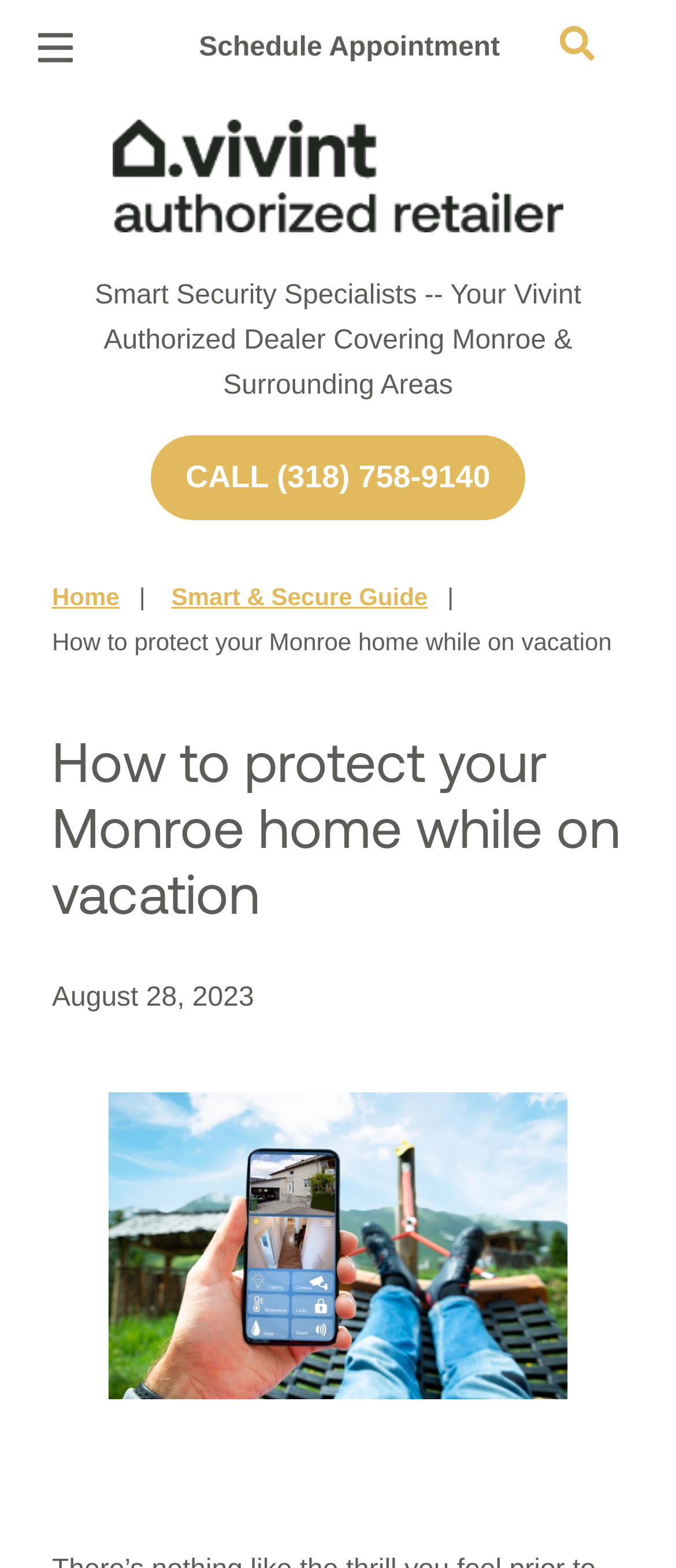Find the bounding box coordinates for the element that must be clicked to complete the instruction: "Call the phone number". The coordinates should be four float numbers between 0 and 1, indicated as [left, top, right, bottom].

[0.223, 0.278, 0.777, 0.332]